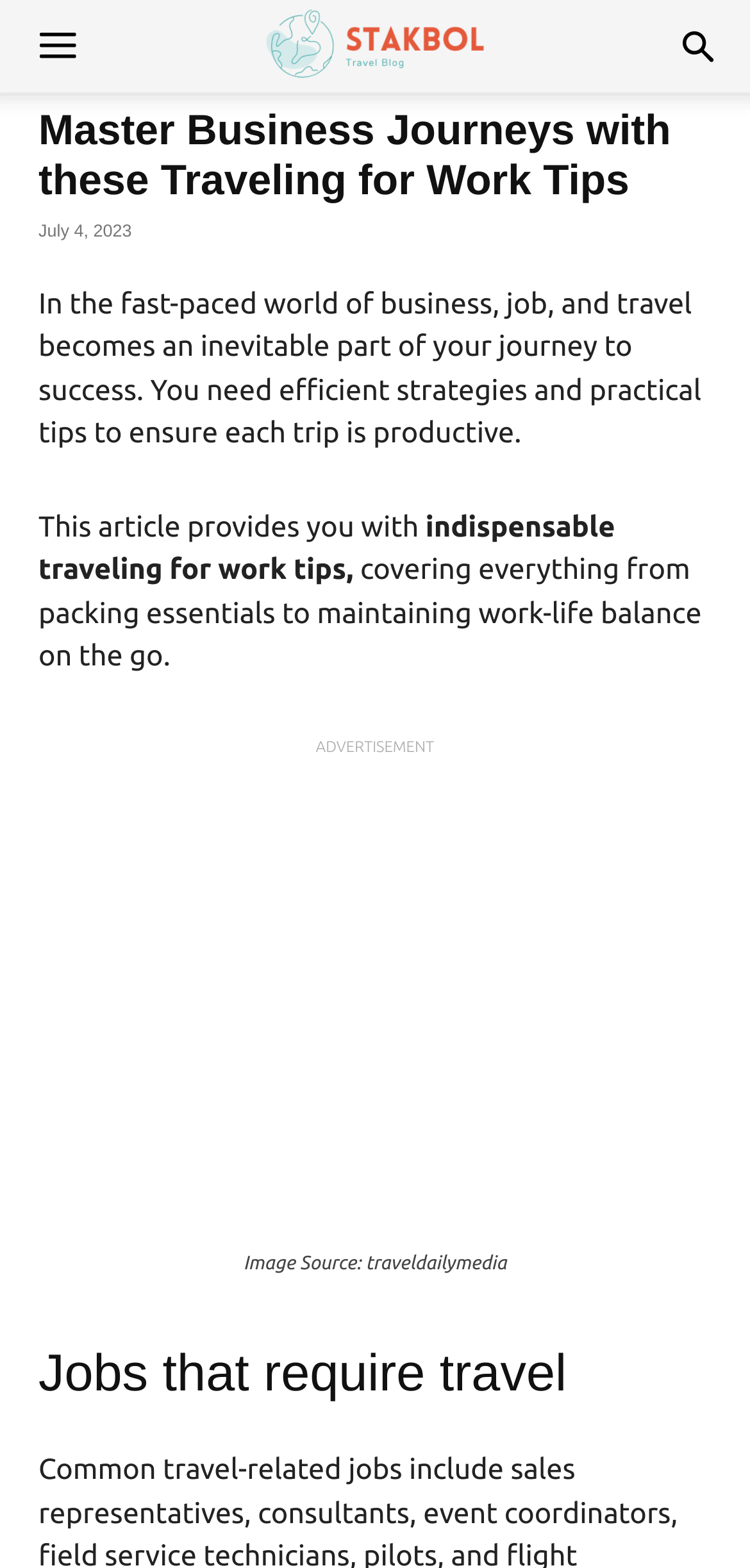Analyze the image and deliver a detailed answer to the question: What is the date of the article?

I found the date of the article by looking at the time element in the header section, which contains the static text 'July 4, 2023'.